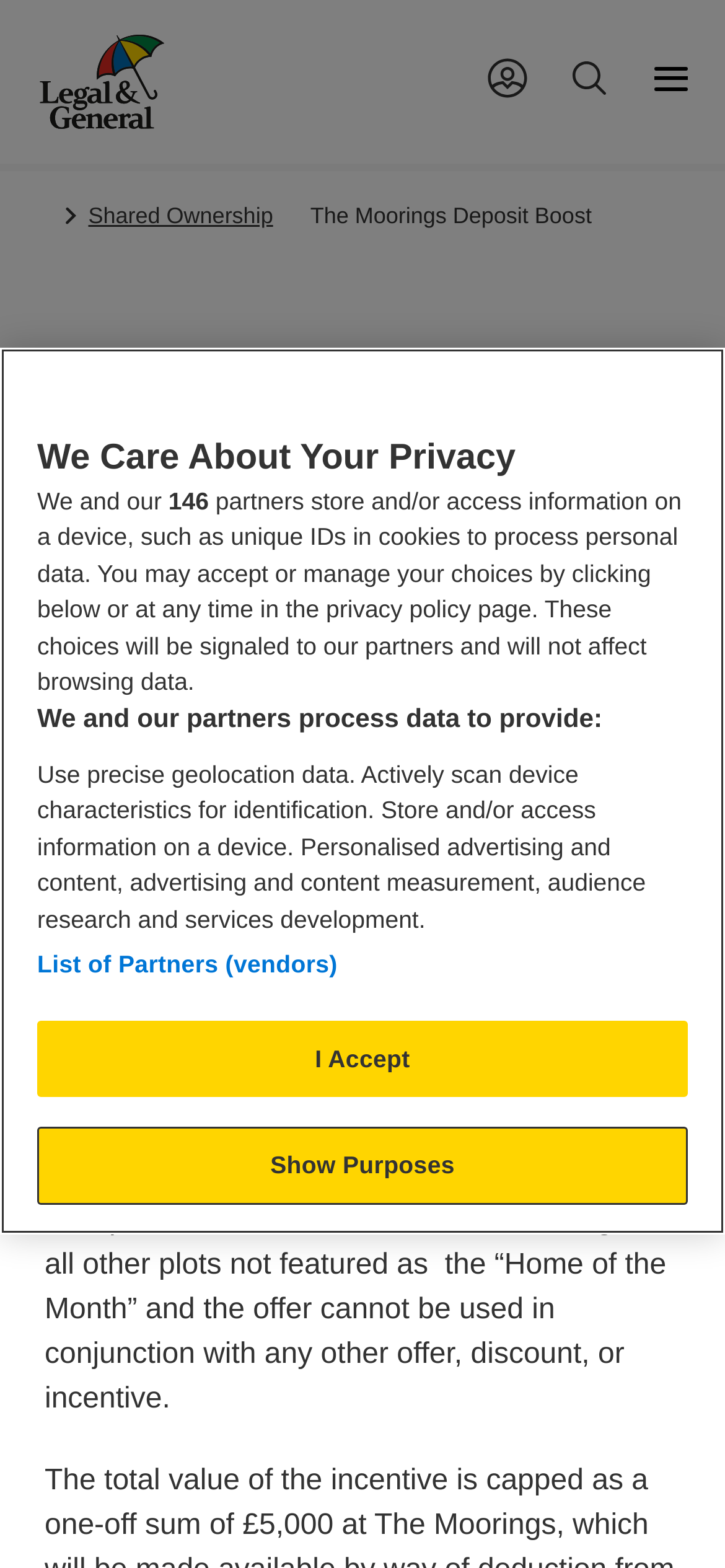Please provide the bounding box coordinate of the region that matches the element description: List of Partners (vendors). Coordinates should be in the format (top-left x, top-left y, bottom-right x, bottom-right y) and all values should be between 0 and 1.

[0.051, 0.604, 0.466, 0.627]